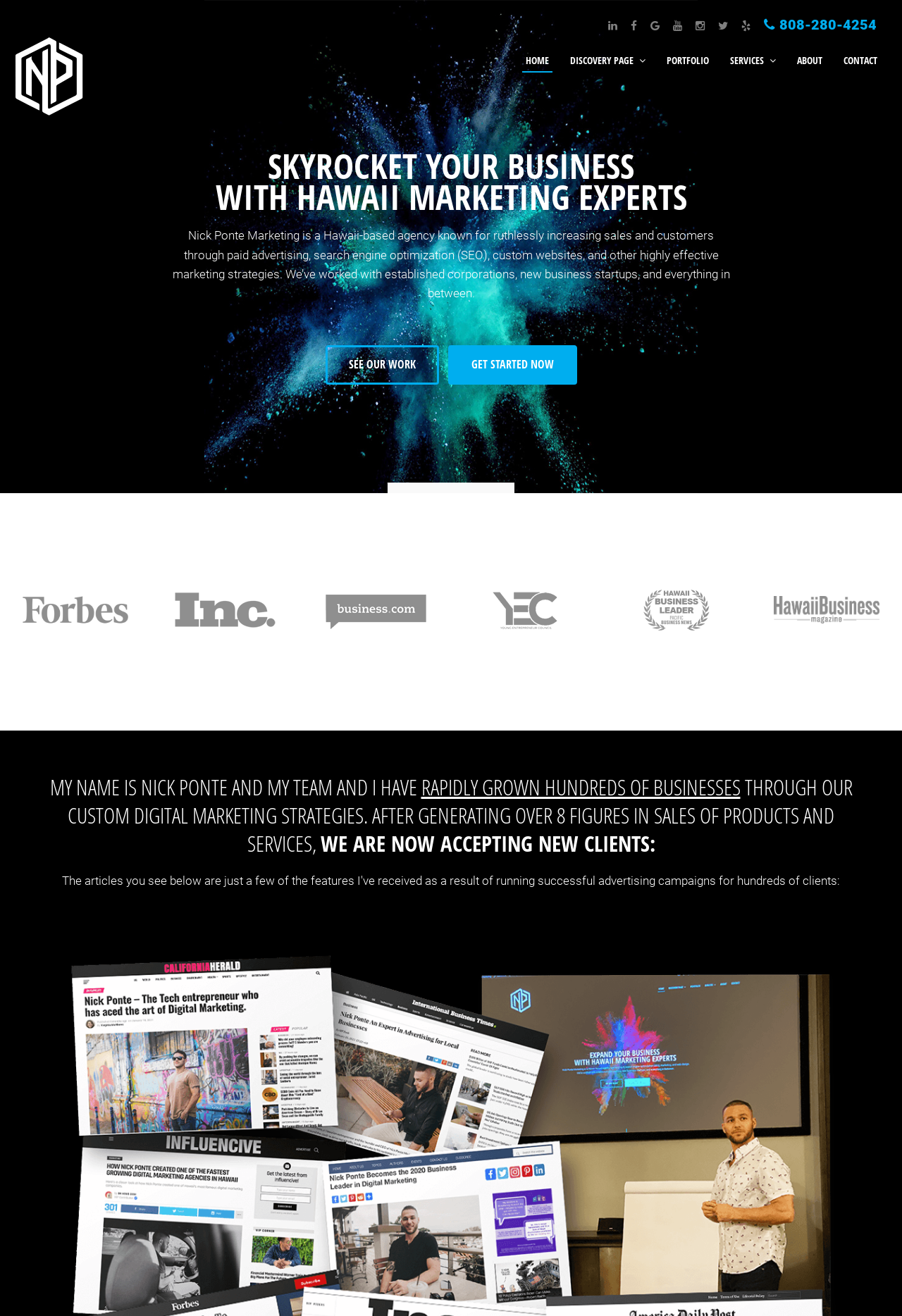Pinpoint the bounding box coordinates of the area that should be clicked to complete the following instruction: "Get started now". The coordinates must be given as four float numbers between 0 and 1, i.e., [left, top, right, bottom].

[0.496, 0.262, 0.639, 0.292]